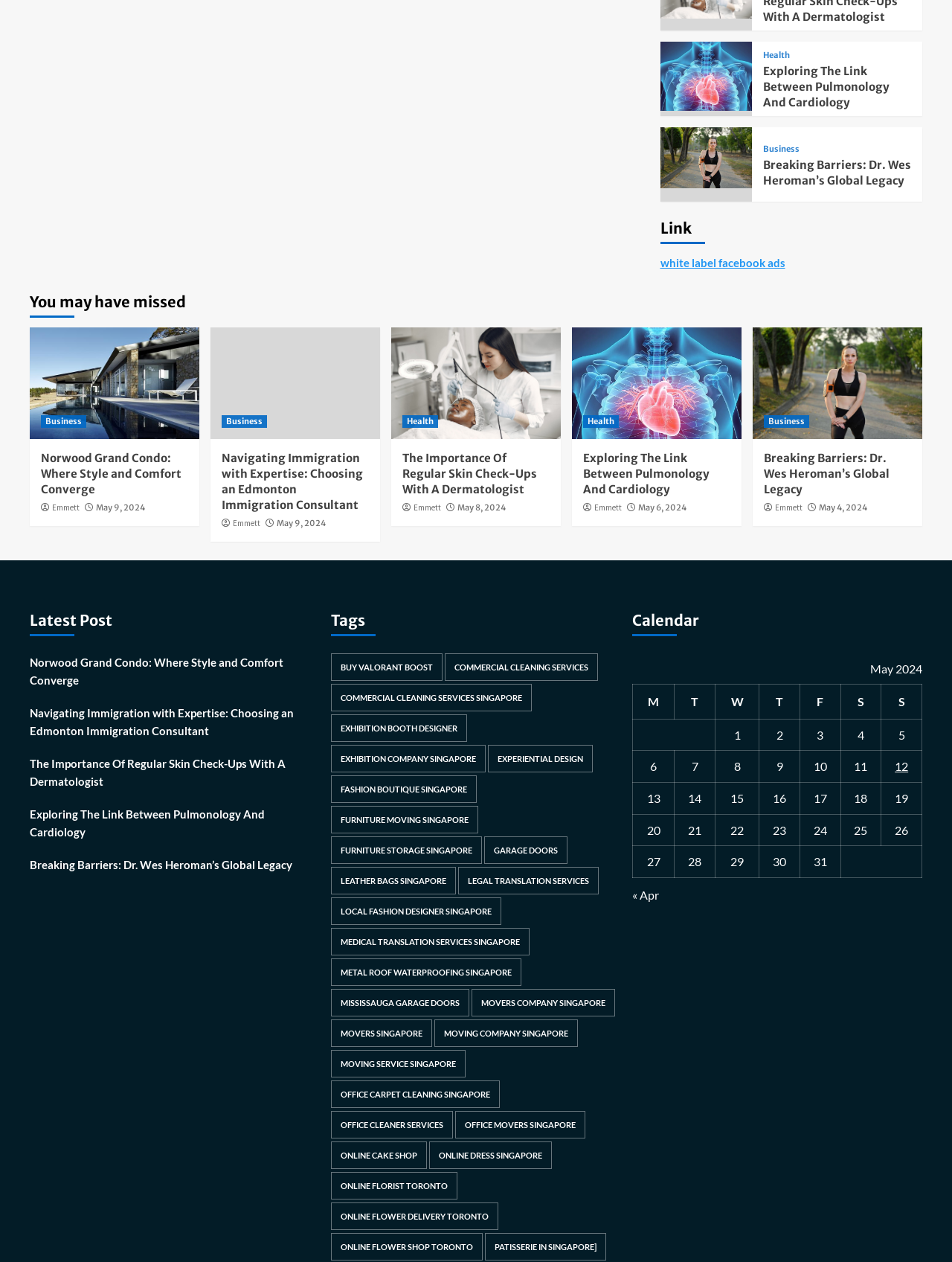Provide a brief response to the question below using one word or phrase:
How many articles are listed under 'You may have missed'?

3